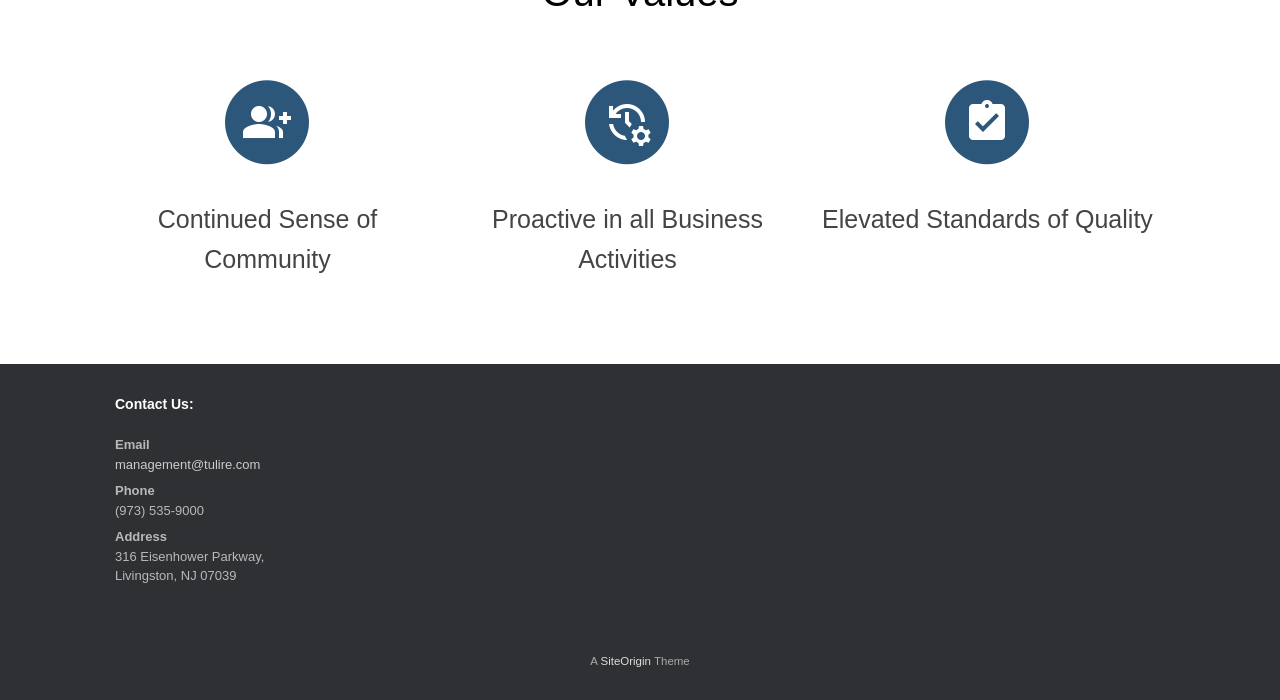Could you please study the image and provide a detailed answer to the question:
What is the theme of the website?

At the bottom of the webpage, I found a link 'SiteOrigin' followed by a label 'Theme'. This suggests that the website is using a theme from SiteOrigin.